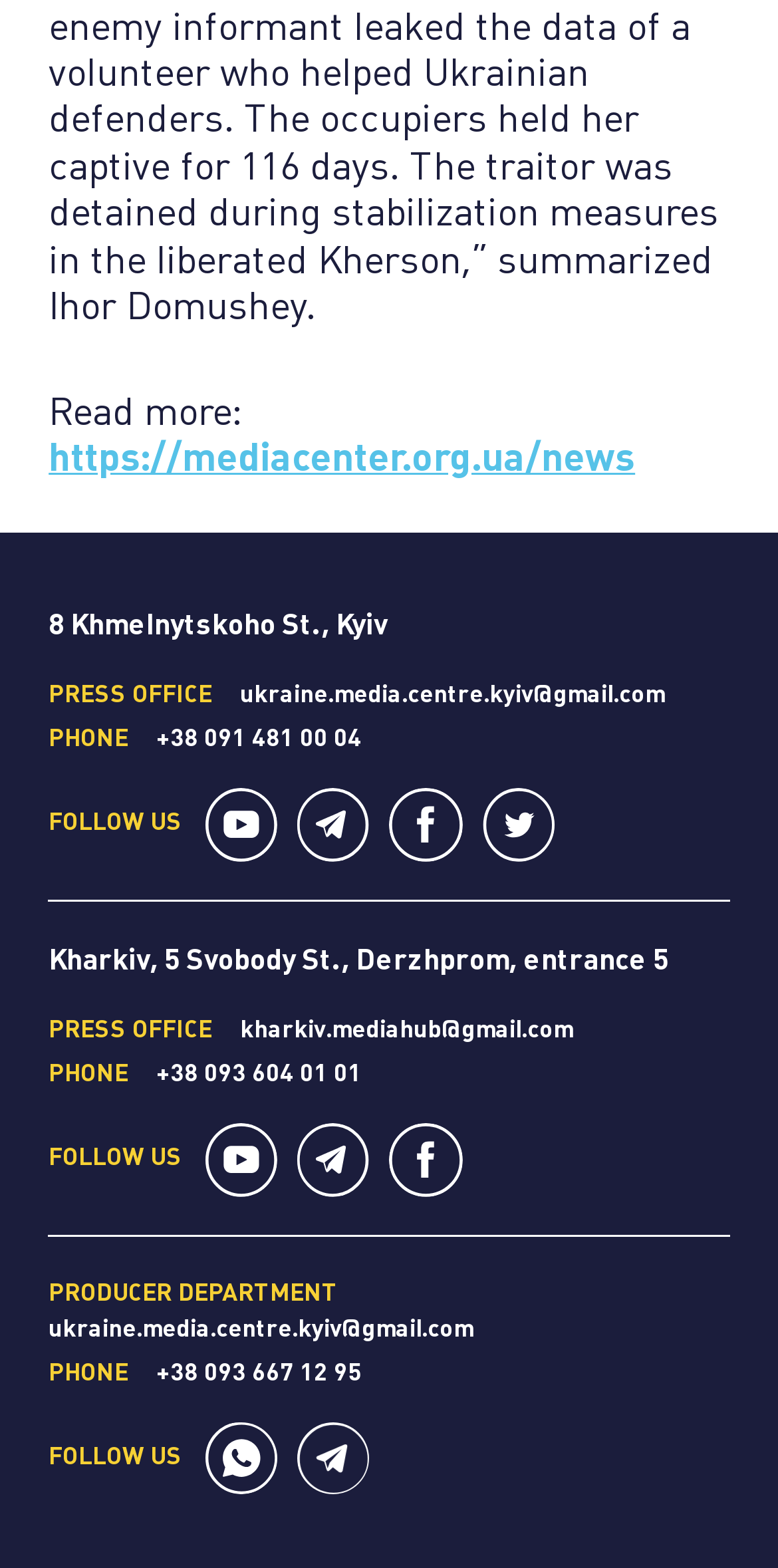Find the bounding box coordinates for the area you need to click to carry out the instruction: "Call the PHONE number +38 091 481 00 04". The coordinates should be four float numbers between 0 and 1, indicated as [left, top, right, bottom].

[0.201, 0.464, 0.465, 0.48]